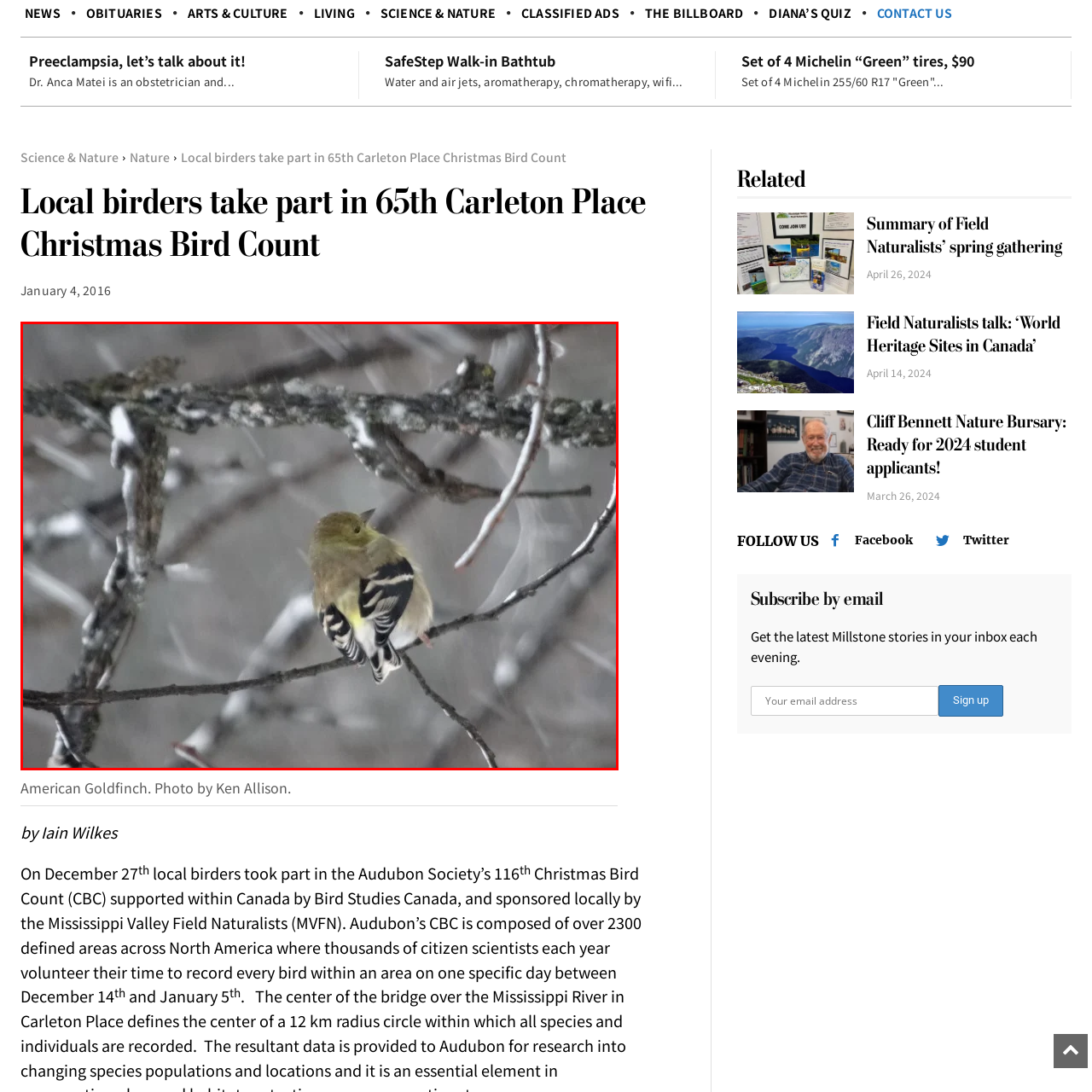Inspect the image surrounded by the red outline and respond to the question with a brief word or phrase:
What is the pattern on the bird's wings?

Black and white